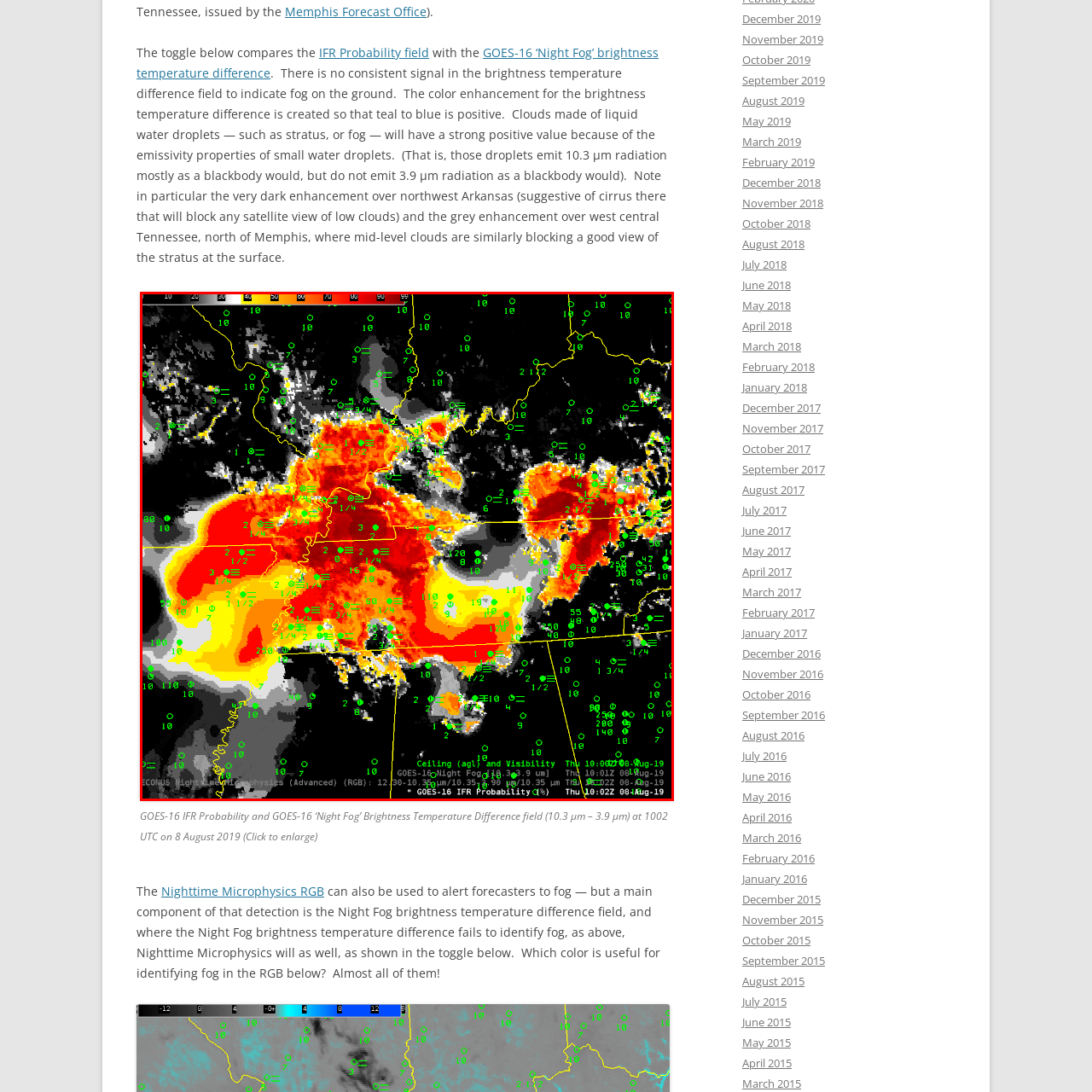Direct your attention to the red-bounded image and answer the question with a single word or phrase:
What time was the infographic captured?

1002 UTC